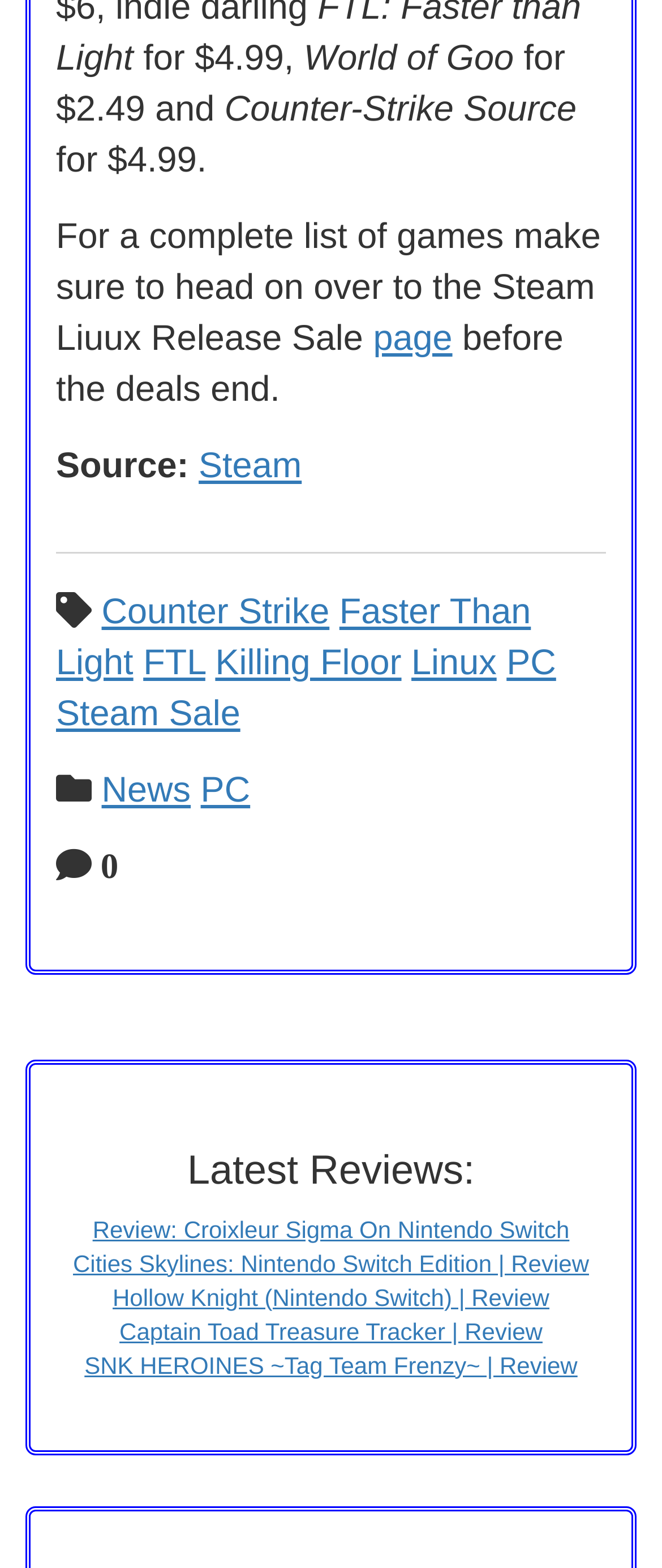Identify the bounding box of the UI element that matches this description: "Counter Strike".

[0.153, 0.378, 0.498, 0.403]